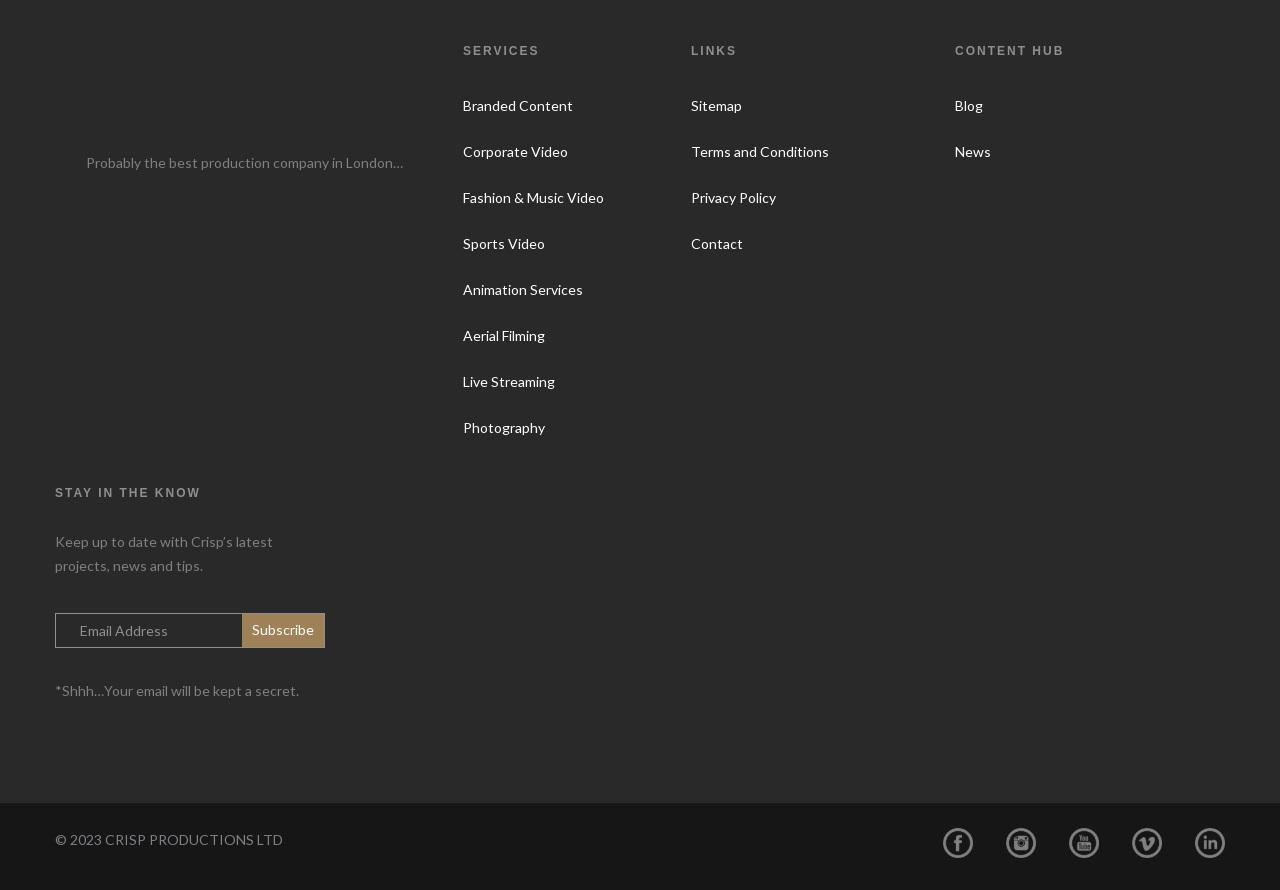Find the bounding box coordinates of the element you need to click on to perform this action: 'Cancel my subscription'. The coordinates should be represented by four float values between 0 and 1, in the format [left, top, right, bottom].

None